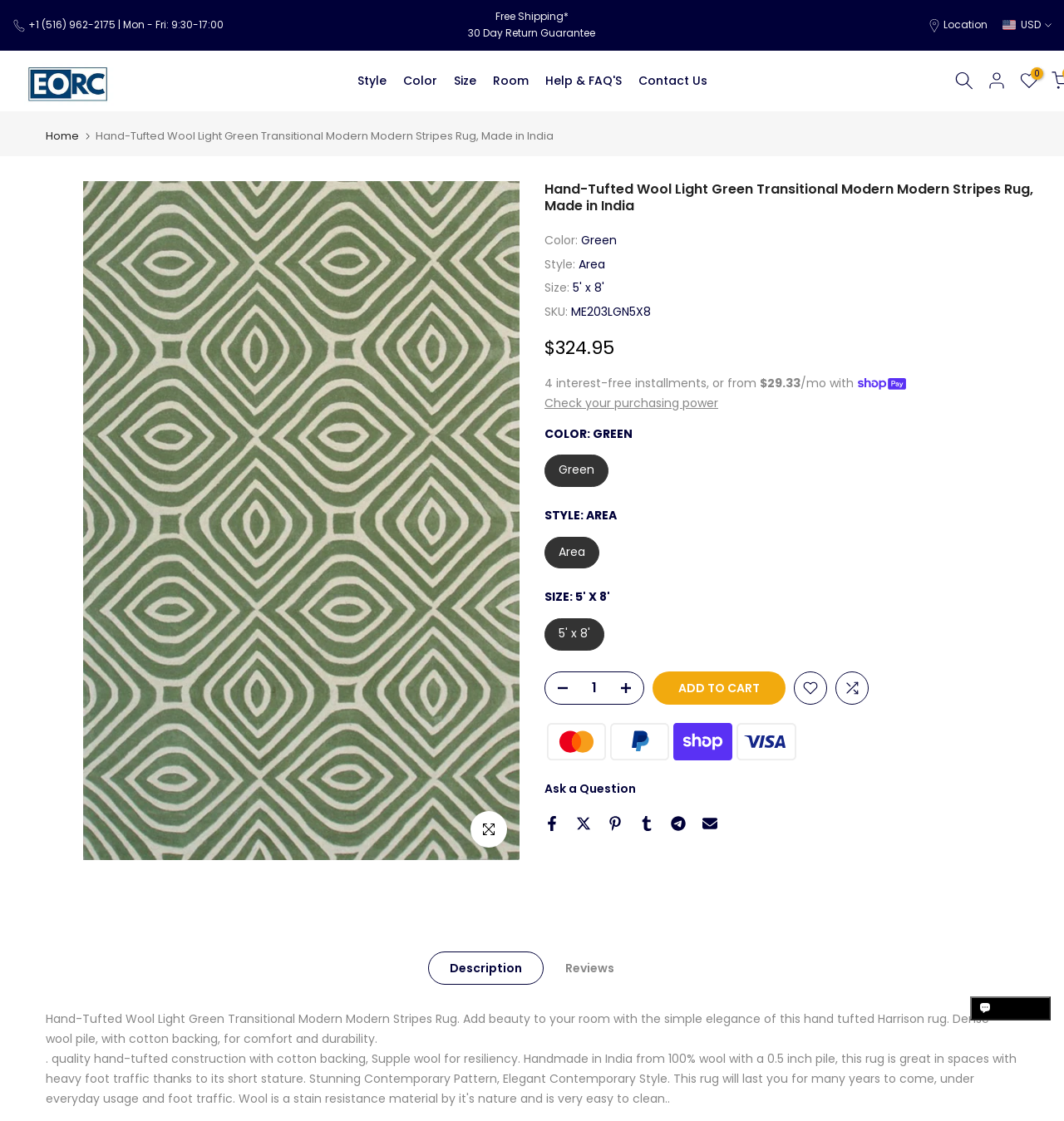Answer the question briefly using a single word or phrase: 
What is the color of the rug?

Light Green